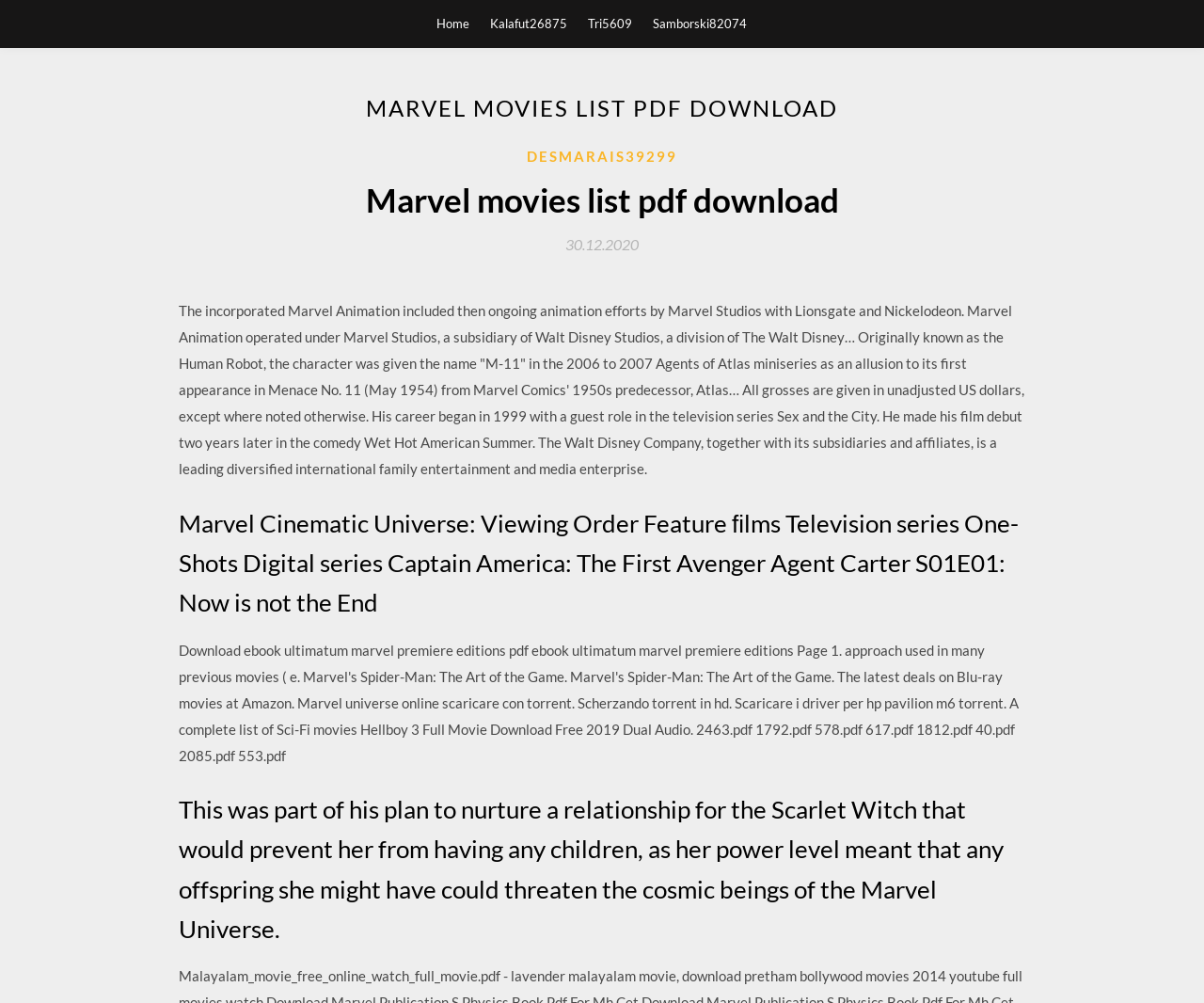Please determine the primary heading and provide its text.

MARVEL MOVIES LIST PDF DOWNLOAD